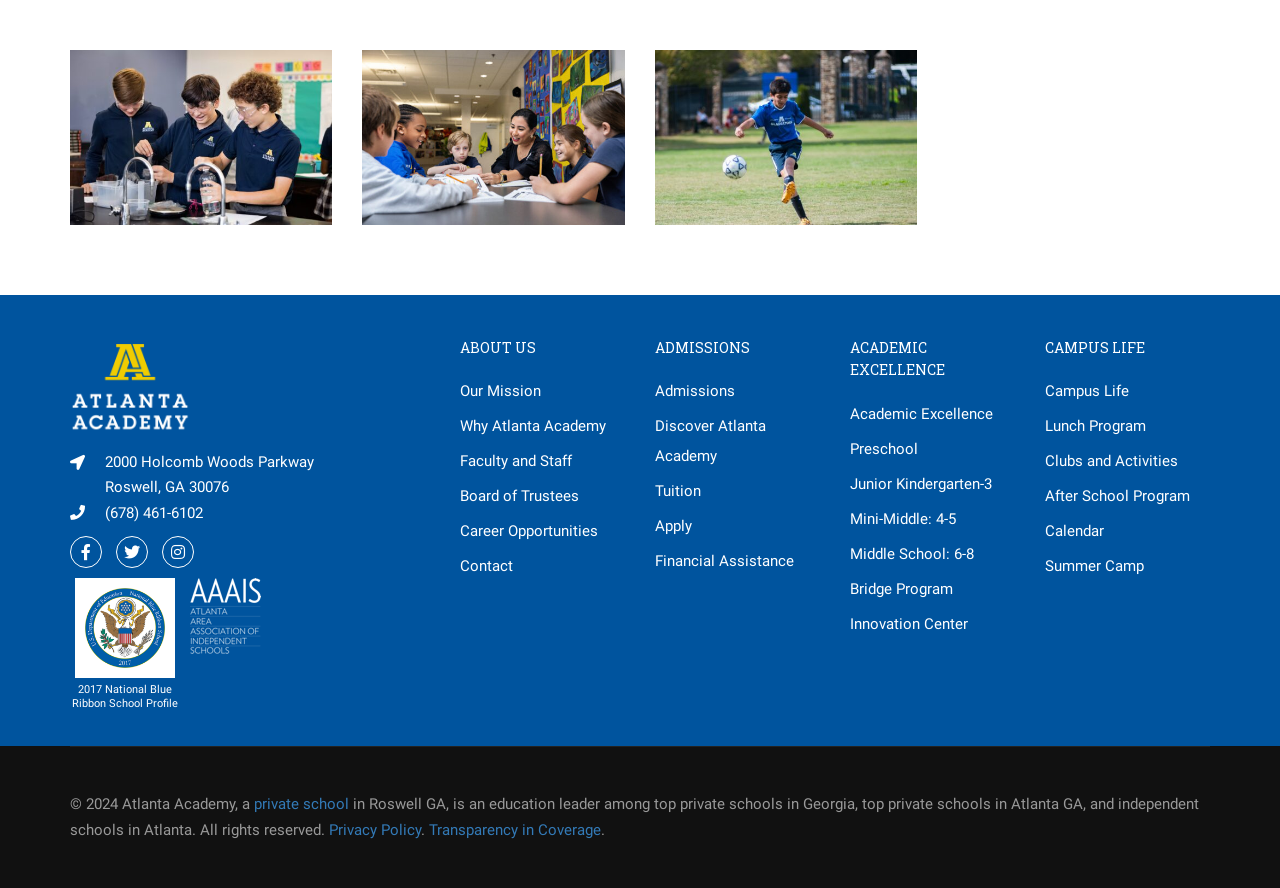Identify the bounding box of the UI element described as follows: "Q&AQuestions and Answers". Provide the coordinates as four float numbers in the range of 0 to 1 [left, top, right, bottom].

None